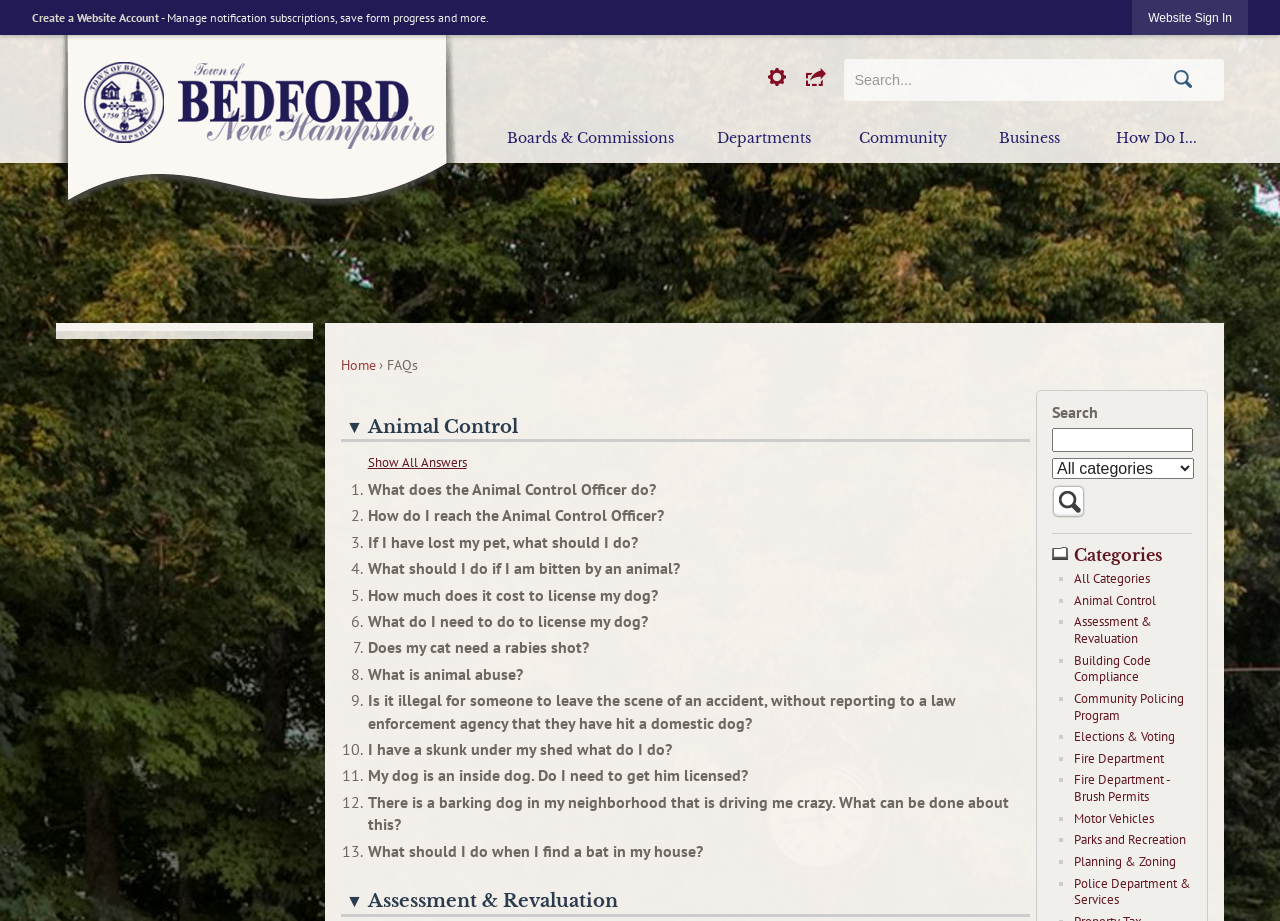Determine the bounding box for the described UI element: "8. What is animal abuse?".

[0.266, 0.72, 0.805, 0.744]